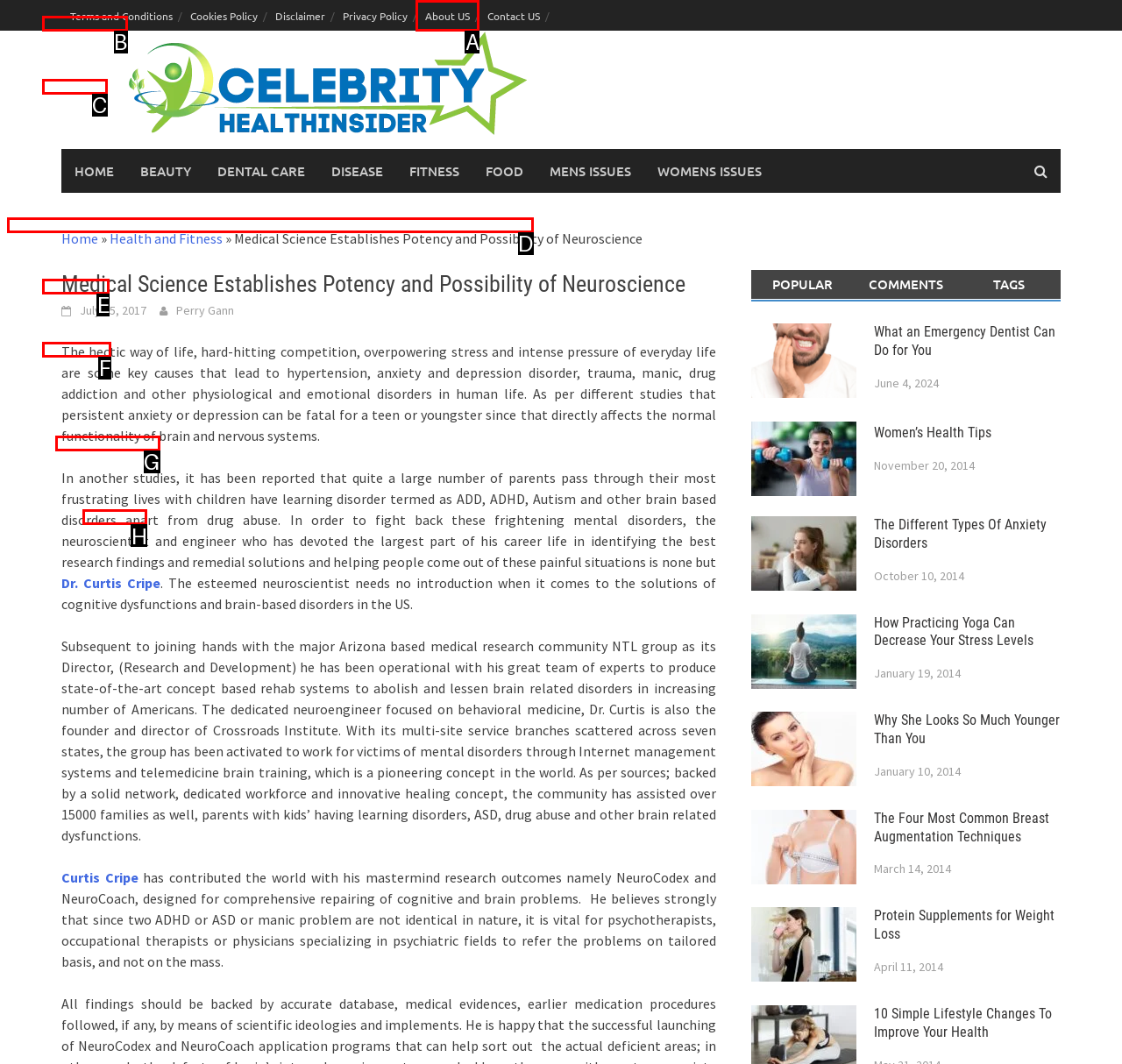Which HTML element should be clicked to complete the following task: Visit the 'About US' page?
Answer with the letter corresponding to the correct choice.

A